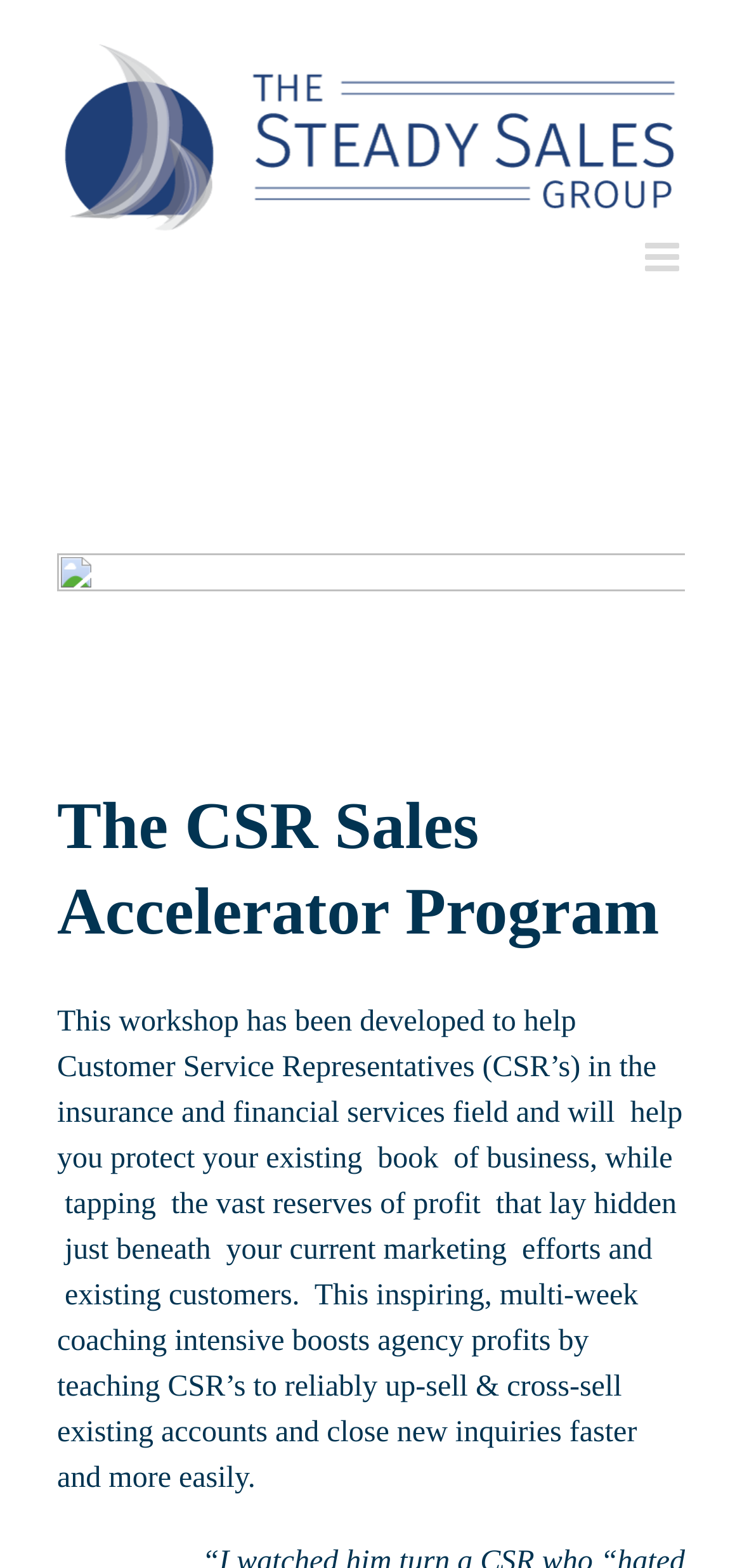Extract the heading text from the webpage.

The CSR Sales Accelerator Program